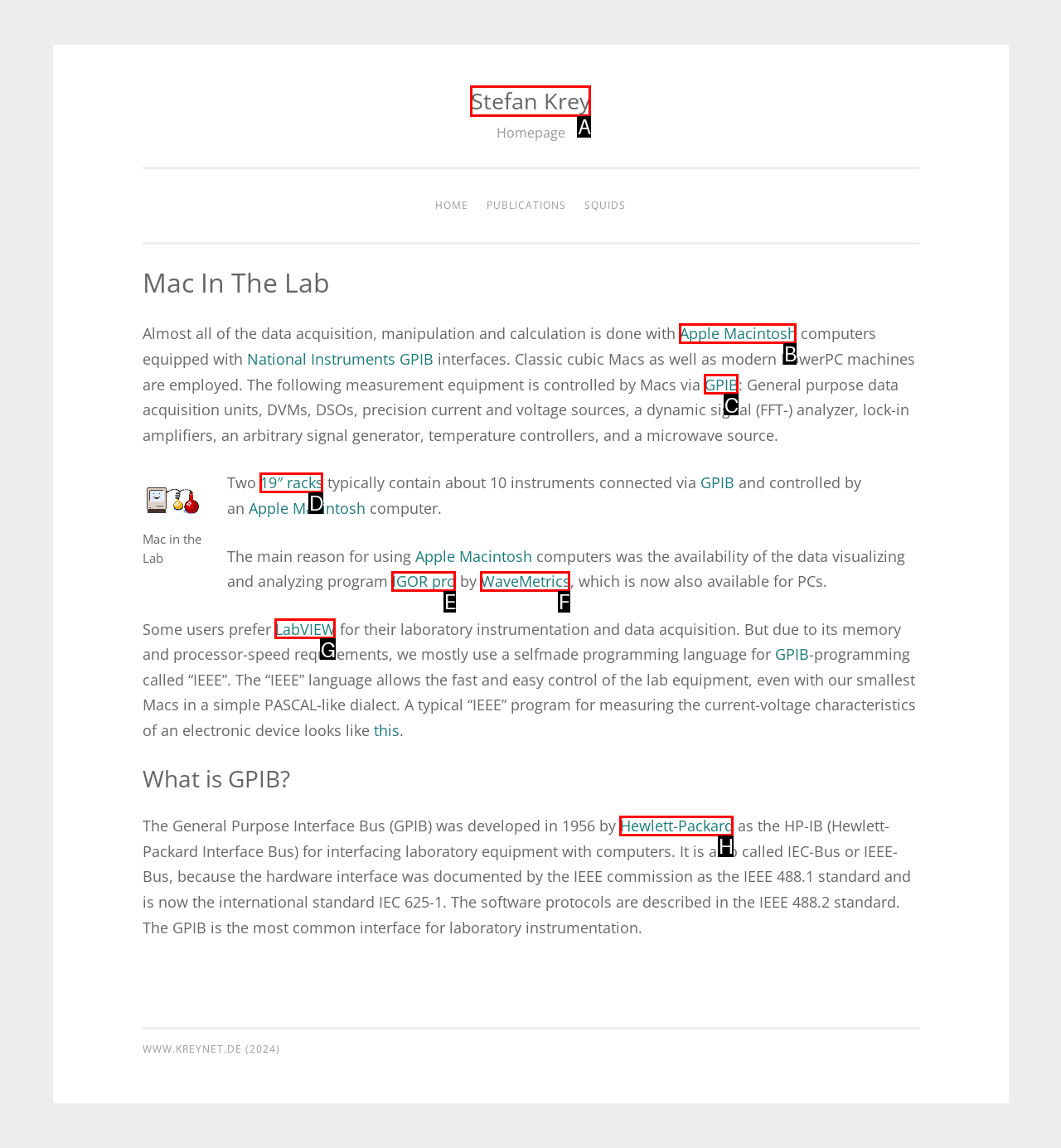From the available choices, determine which HTML element fits this description: LabVIEW Respond with the correct letter.

G